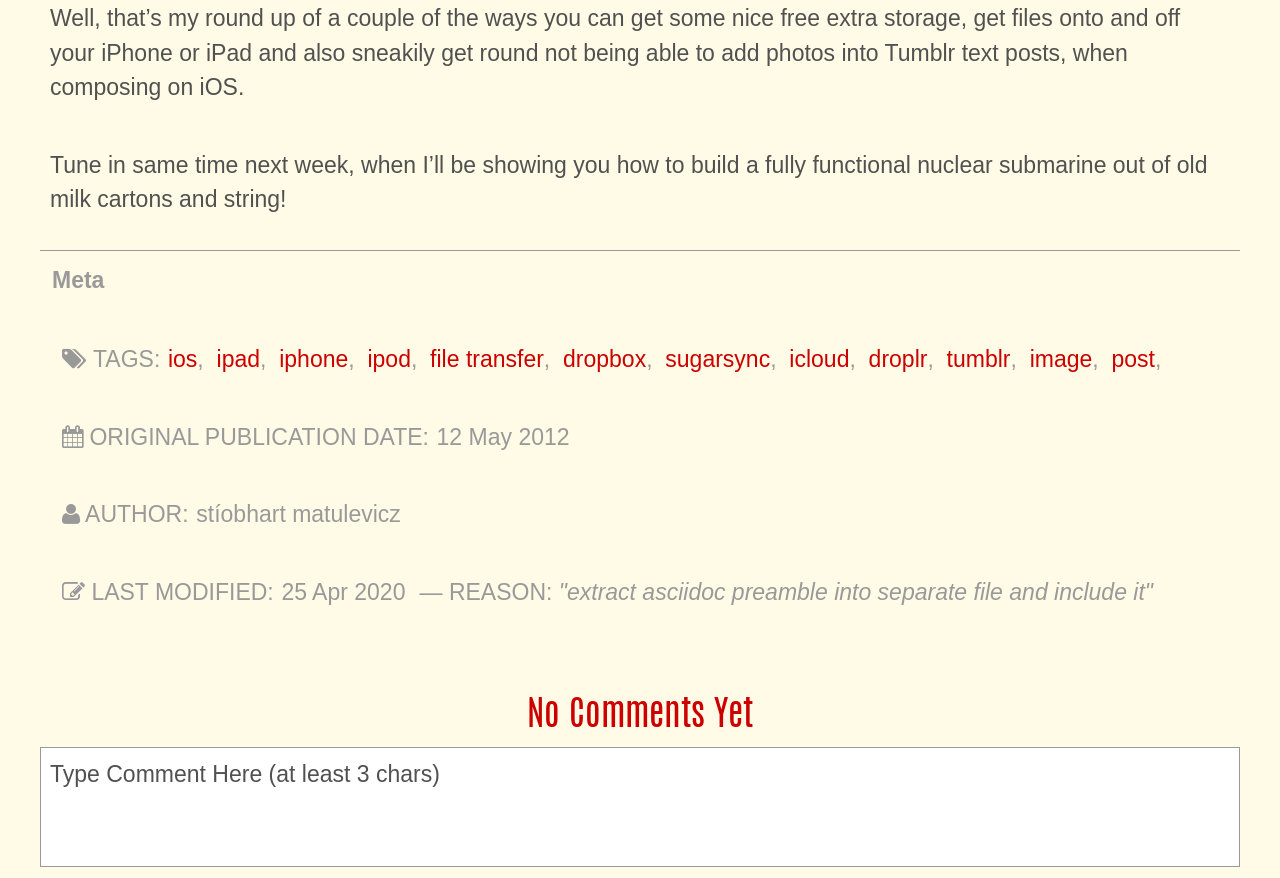Pinpoint the bounding box coordinates of the clickable area needed to execute the instruction: "Click the 'tumblr' link". The coordinates should be specified as four float numbers between 0 and 1, i.e., [left, top, right, bottom].

[0.74, 0.39, 0.789, 0.429]